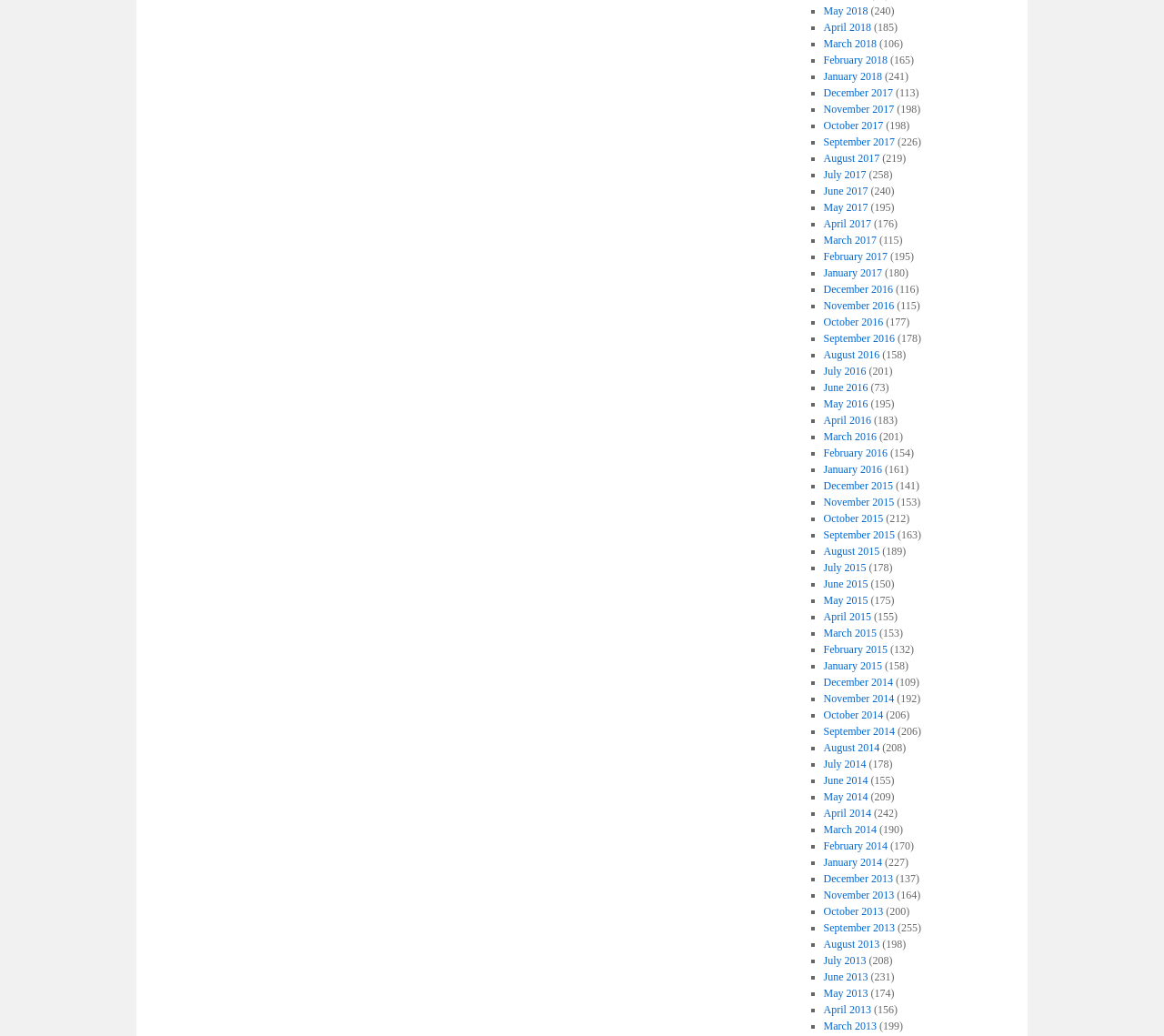Identify the bounding box coordinates of the section that should be clicked to achieve the task described: "Access April 2018".

[0.707, 0.02, 0.748, 0.032]